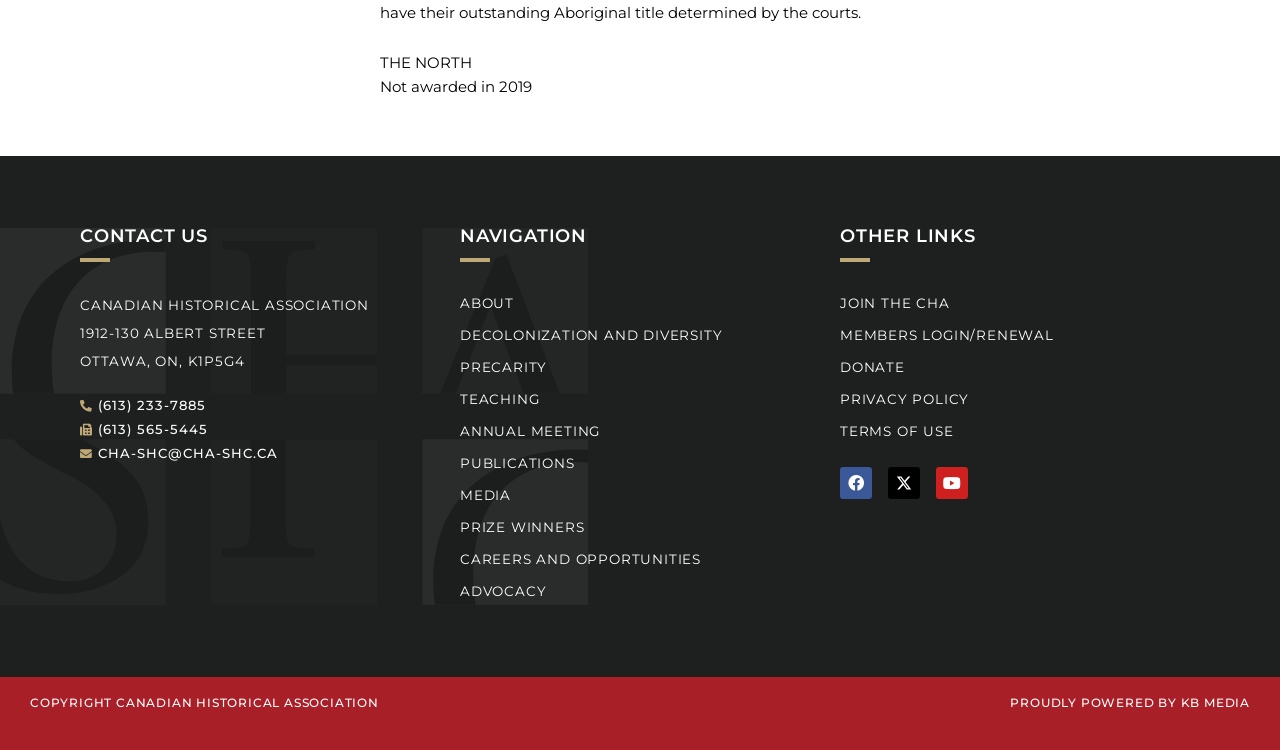What are the navigation categories?
Use the image to give a comprehensive and detailed response to the question.

The navigation categories can be found in the links under the 'NAVIGATION' heading, which include 'ABOUT', 'DECOLONIZATION AND DIVERSITY', 'PRECARITY', and so on.